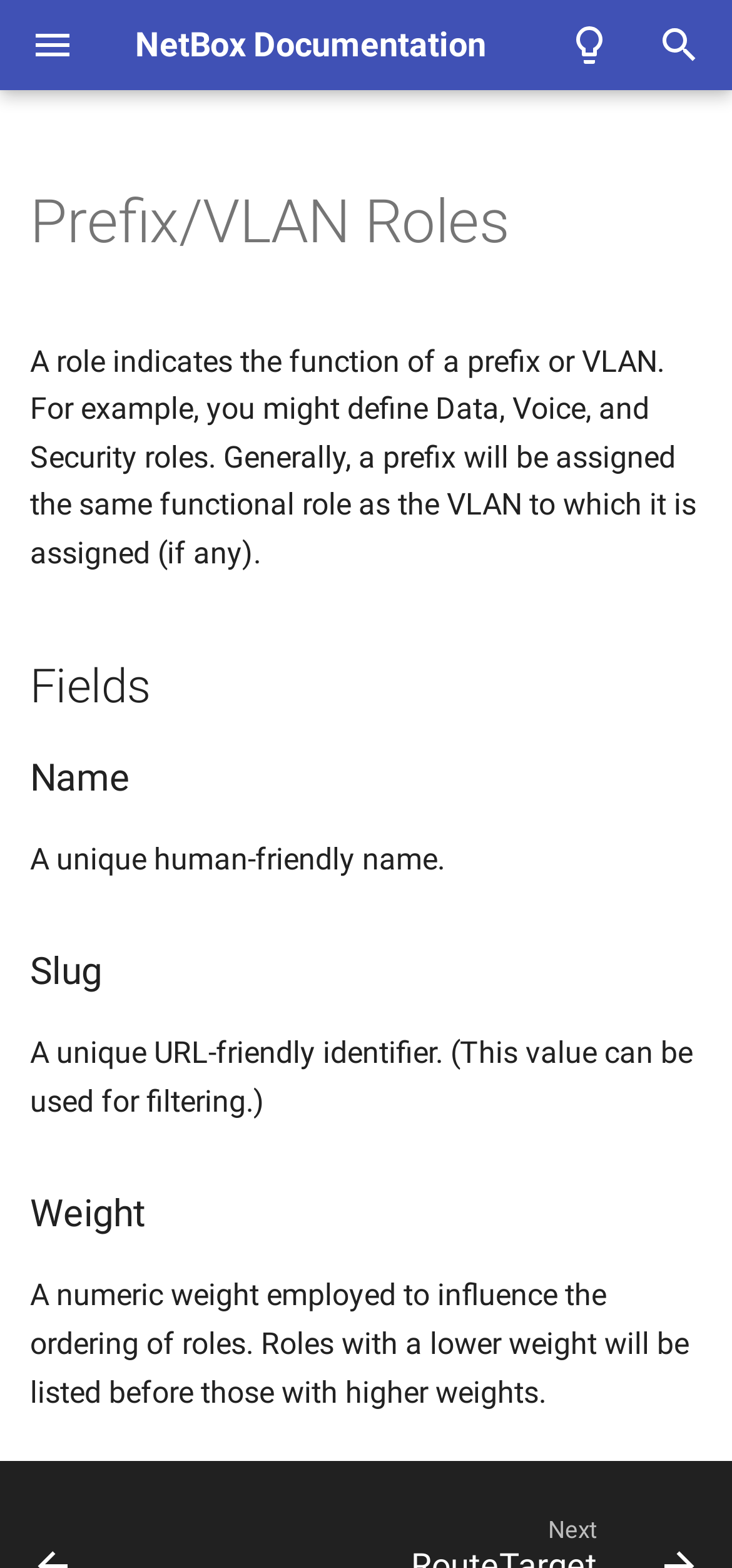Calculate the bounding box coordinates of the UI element given the description: "Context Data".

[0.0, 0.838, 0.621, 0.896]